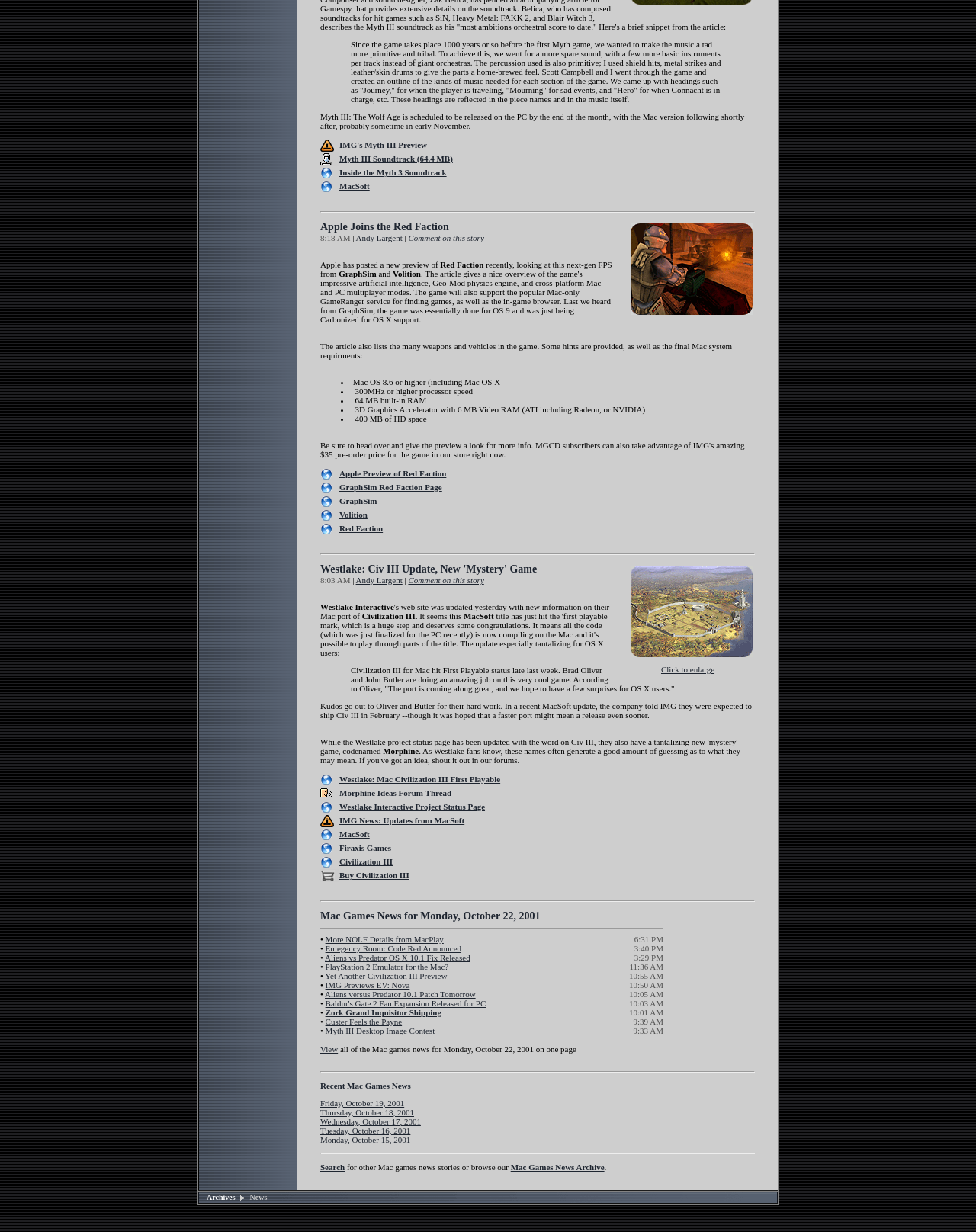Using the information shown in the image, answer the question with as much detail as possible: What is the system requirement for Mac OS?

The answer can be found in the list of system requirements for Red Faction, which includes 'Mac OS 8.6 or higher (including Mac OS X)'.